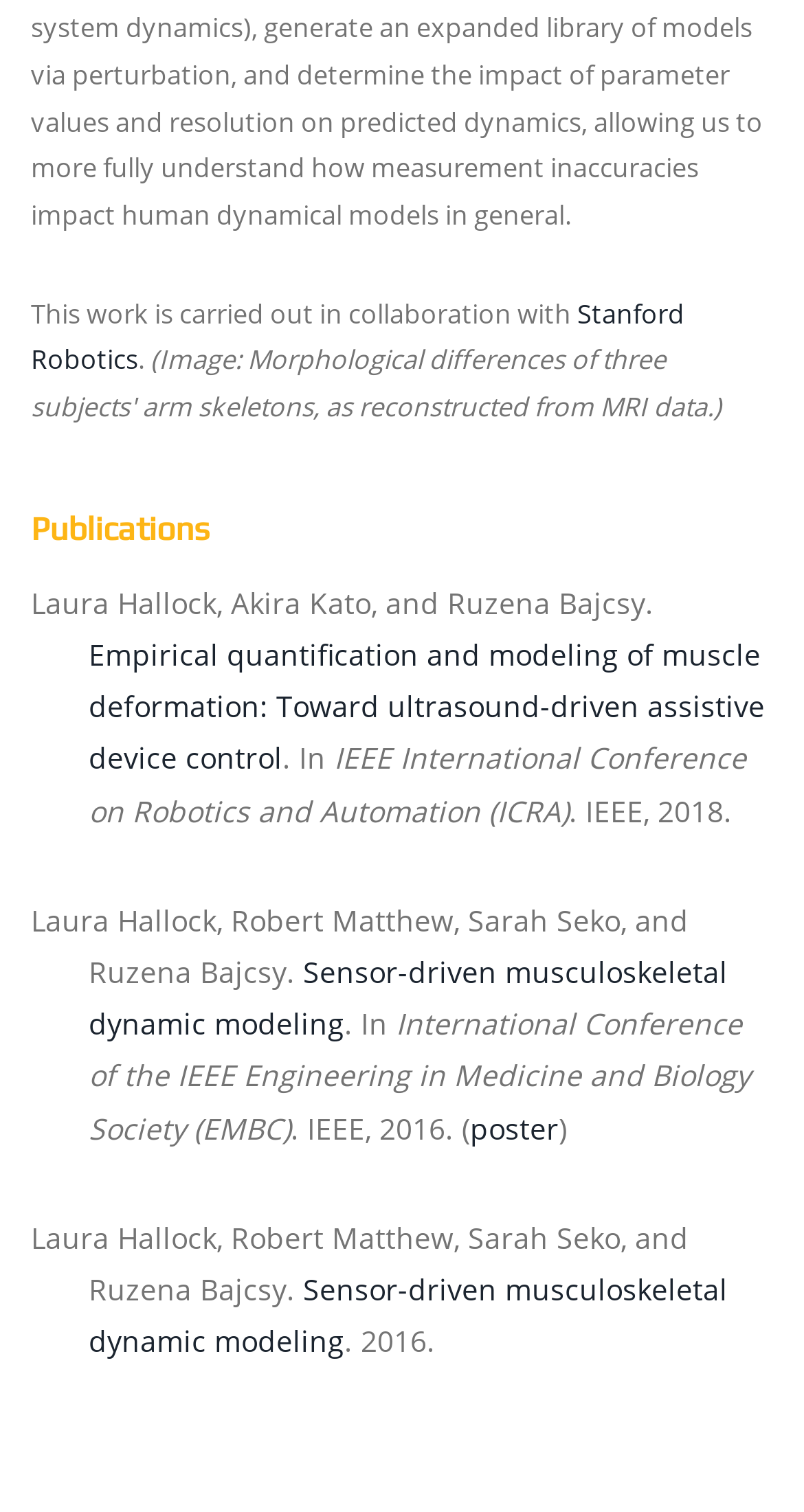Bounding box coordinates are to be given in the format (top-left x, top-left y, bottom-right x, bottom-right y). All values must be floating point numbers between 0 and 1. Provide the bounding box coordinate for the UI element described as: poster

[0.585, 0.731, 0.695, 0.757]